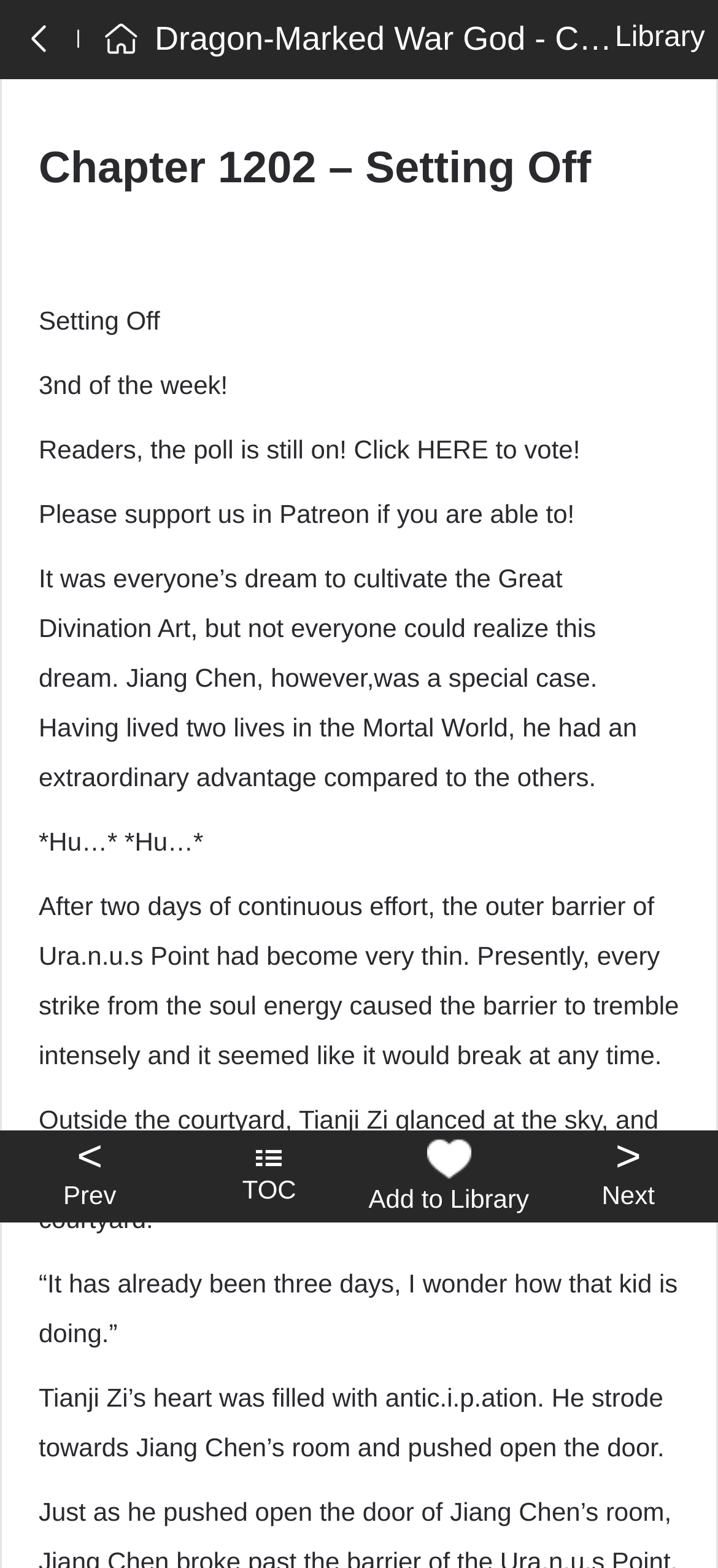Look at the image and give a detailed response to the following question: What is Tianji Zi doing?

Tianji Zi is checking on Jiang Chen, as indicated by the text '“It has already been three days, I wonder how that kid is doing.”' and 'Tianji Zi’s heart was filled with antic.i.p.ation. He strode towards Jiang Chen’s room and pushed open the door.'.